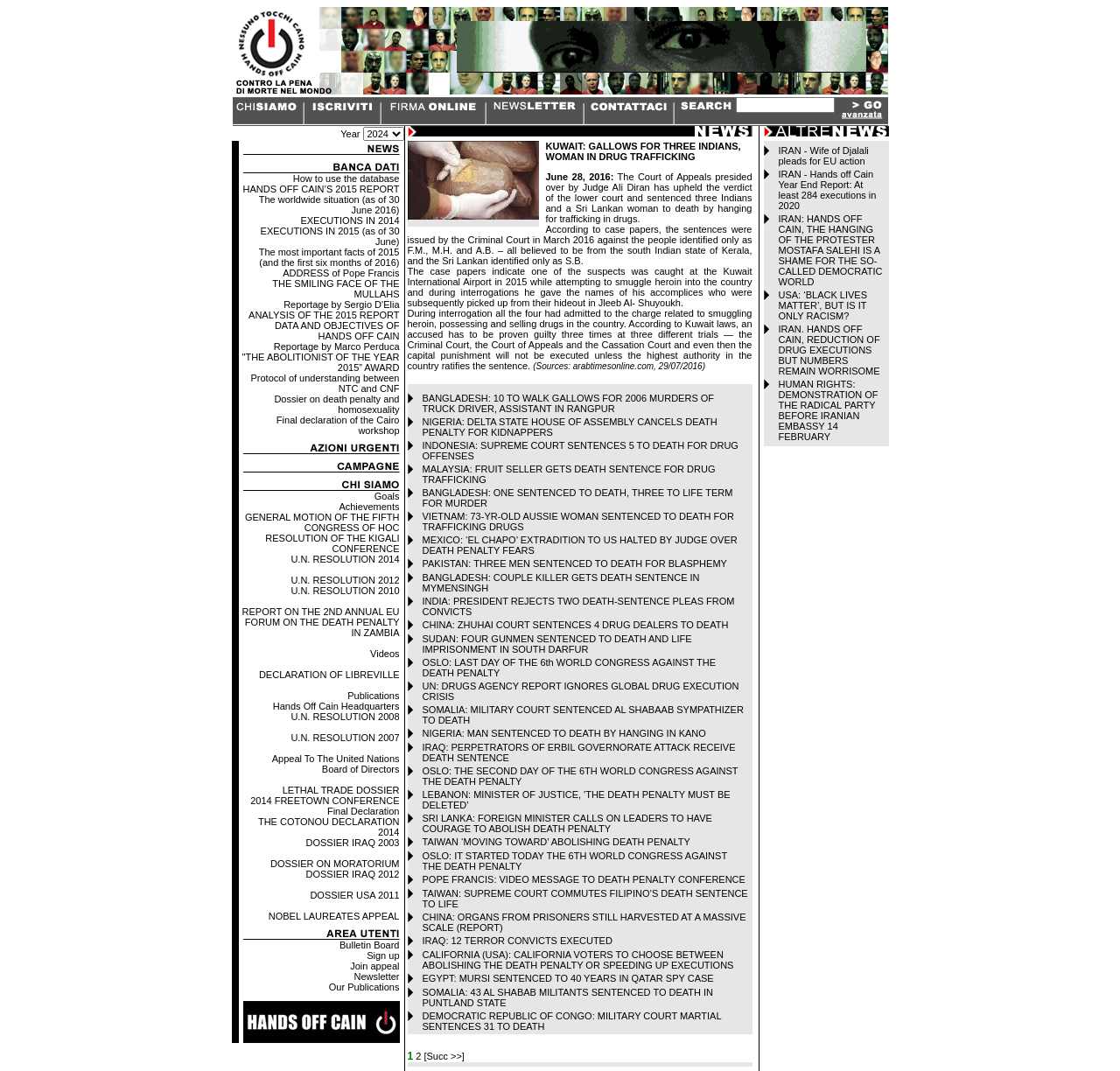Find the bounding box coordinates of the UI element according to this description: "U.N. RESOLUTION 2012".

[0.26, 0.527, 0.357, 0.547]